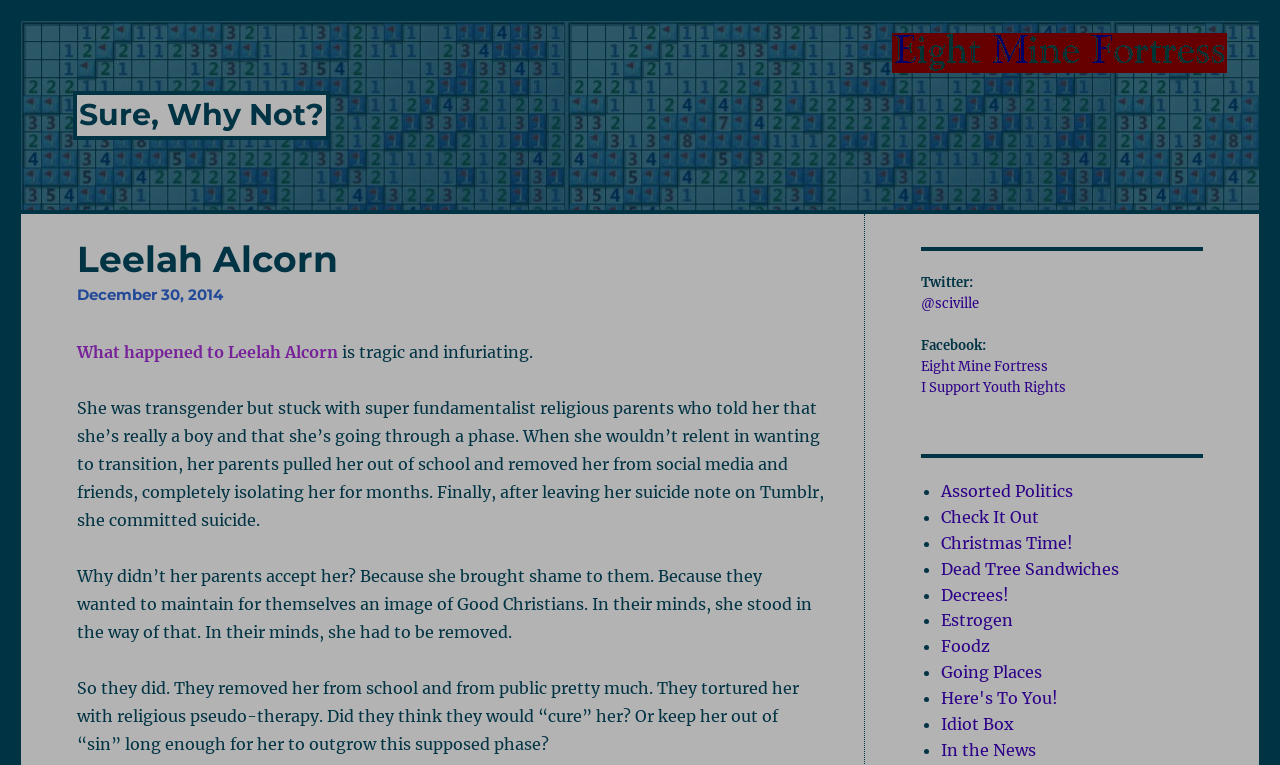Please respond to the question using a single word or phrase:
What is the name of the social media platform mentioned in the article?

Tumblr